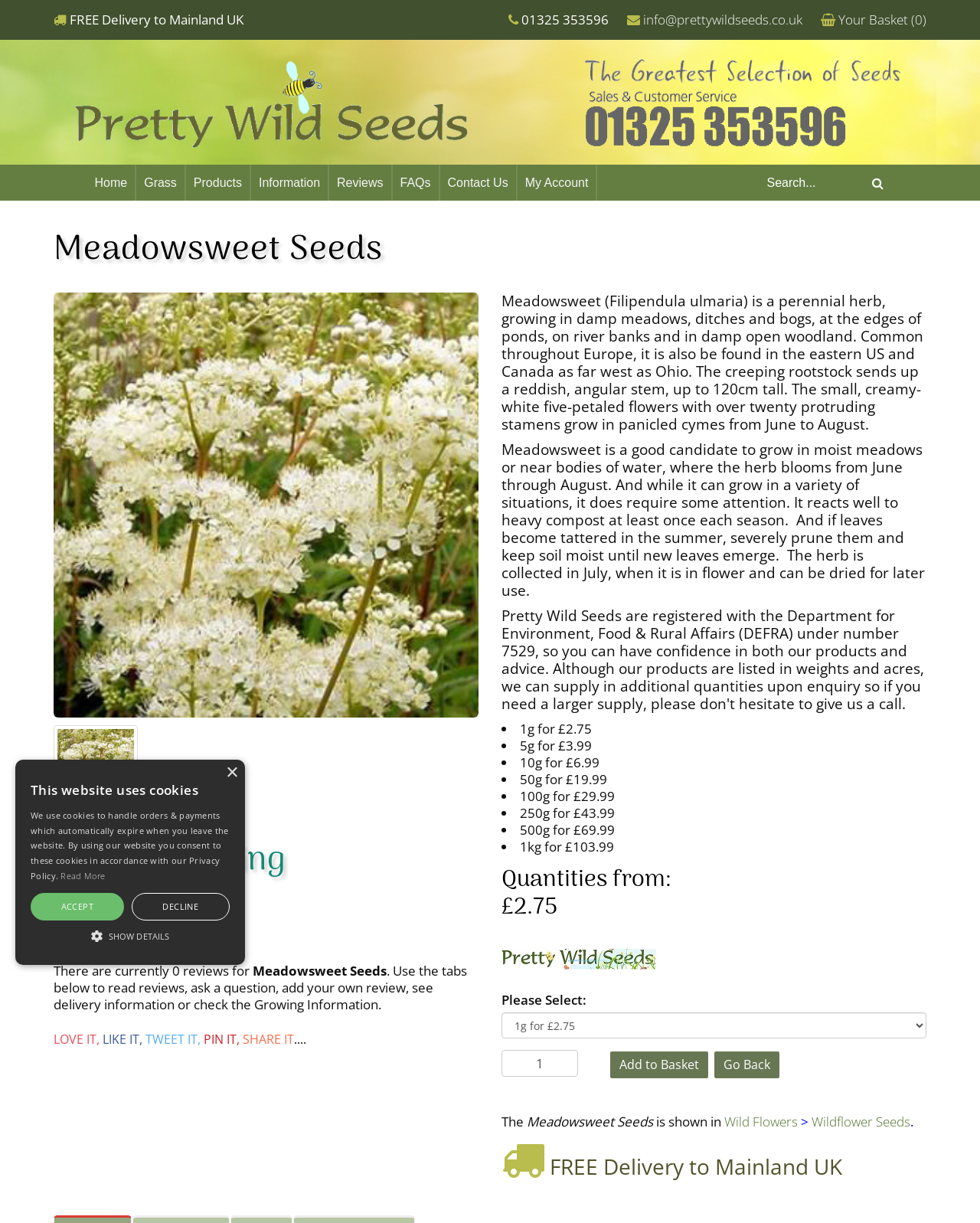Answer the question briefly using a single word or phrase: 
What is the recommended way to care for Meadowsweet?

heavy compost at least once each season